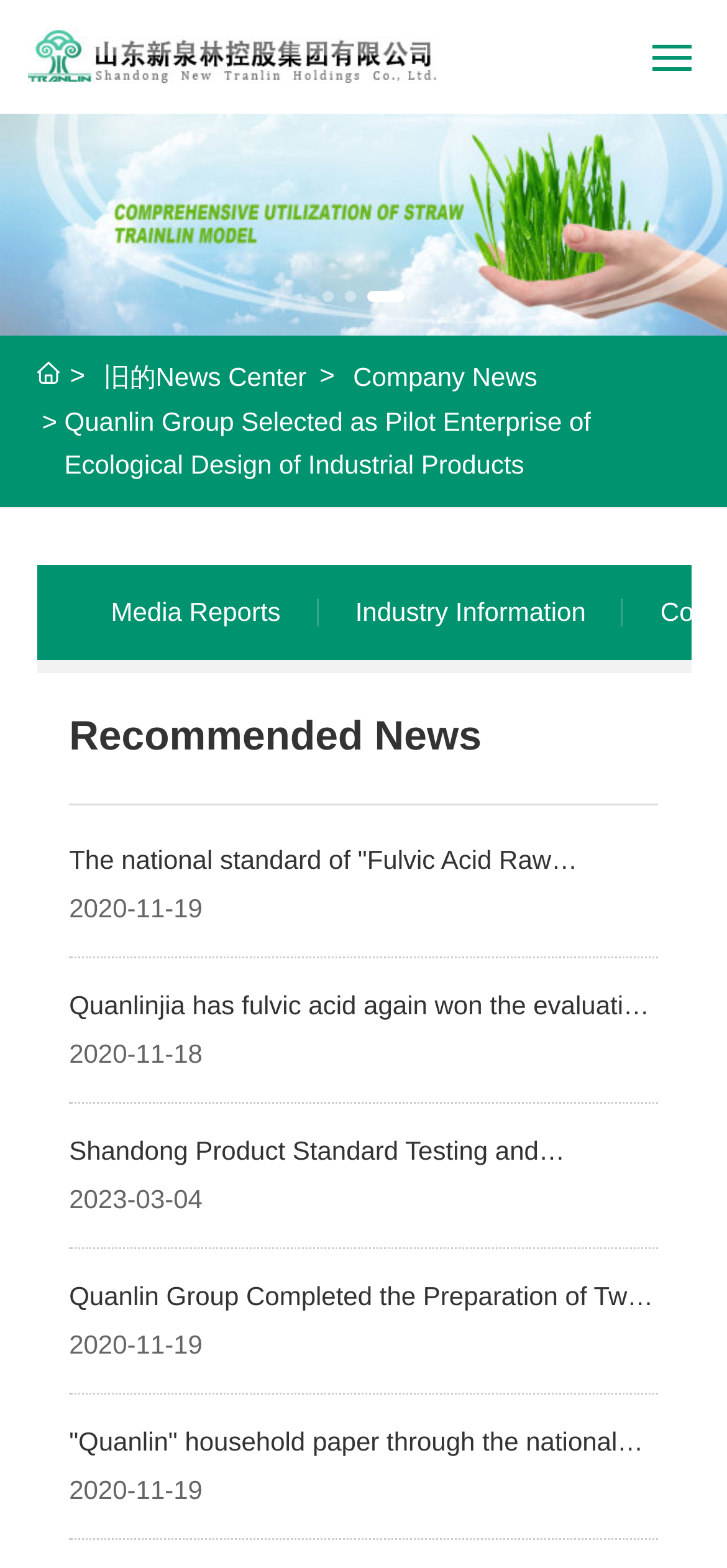Find the primary header on the webpage and provide its text.

Quanlin Group Selected as Pilot Enterprise of Ecological Design of Industrial Products